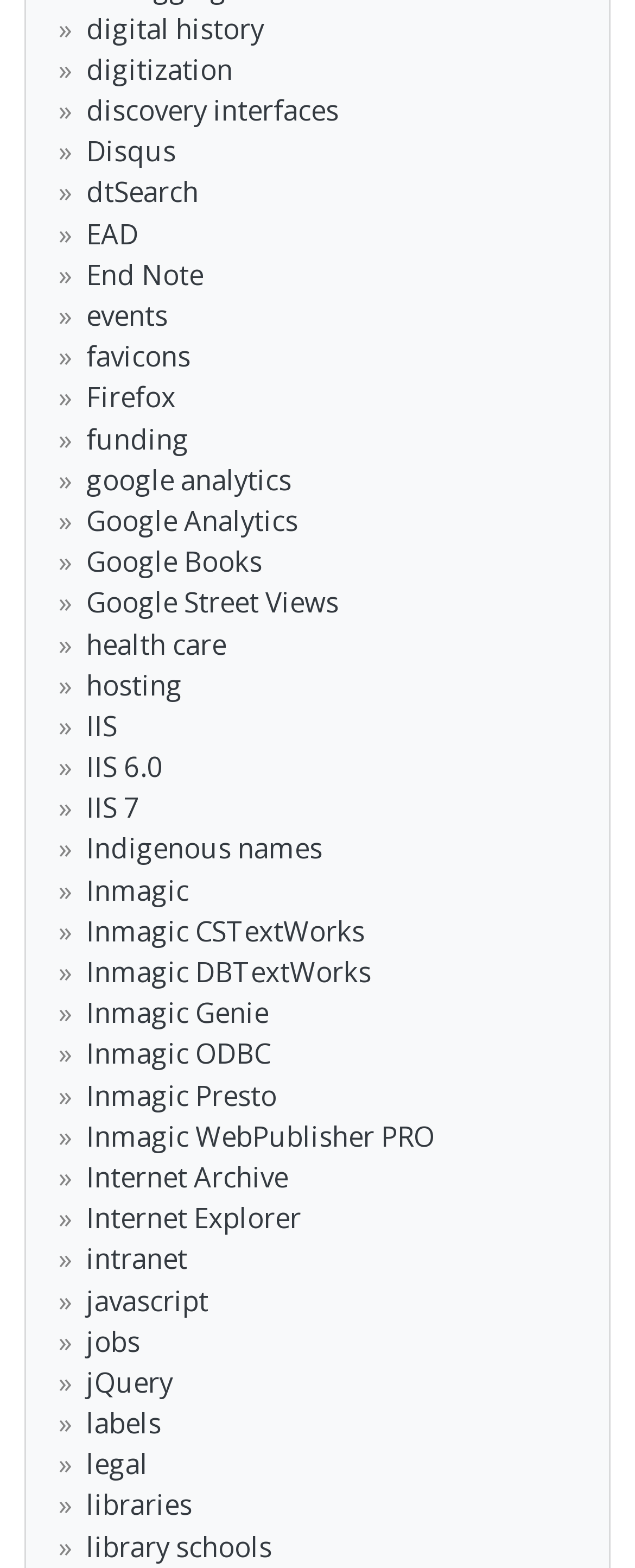Are there any links about libraries on the webpage?
Based on the screenshot, provide your answer in one word or phrase.

Yes